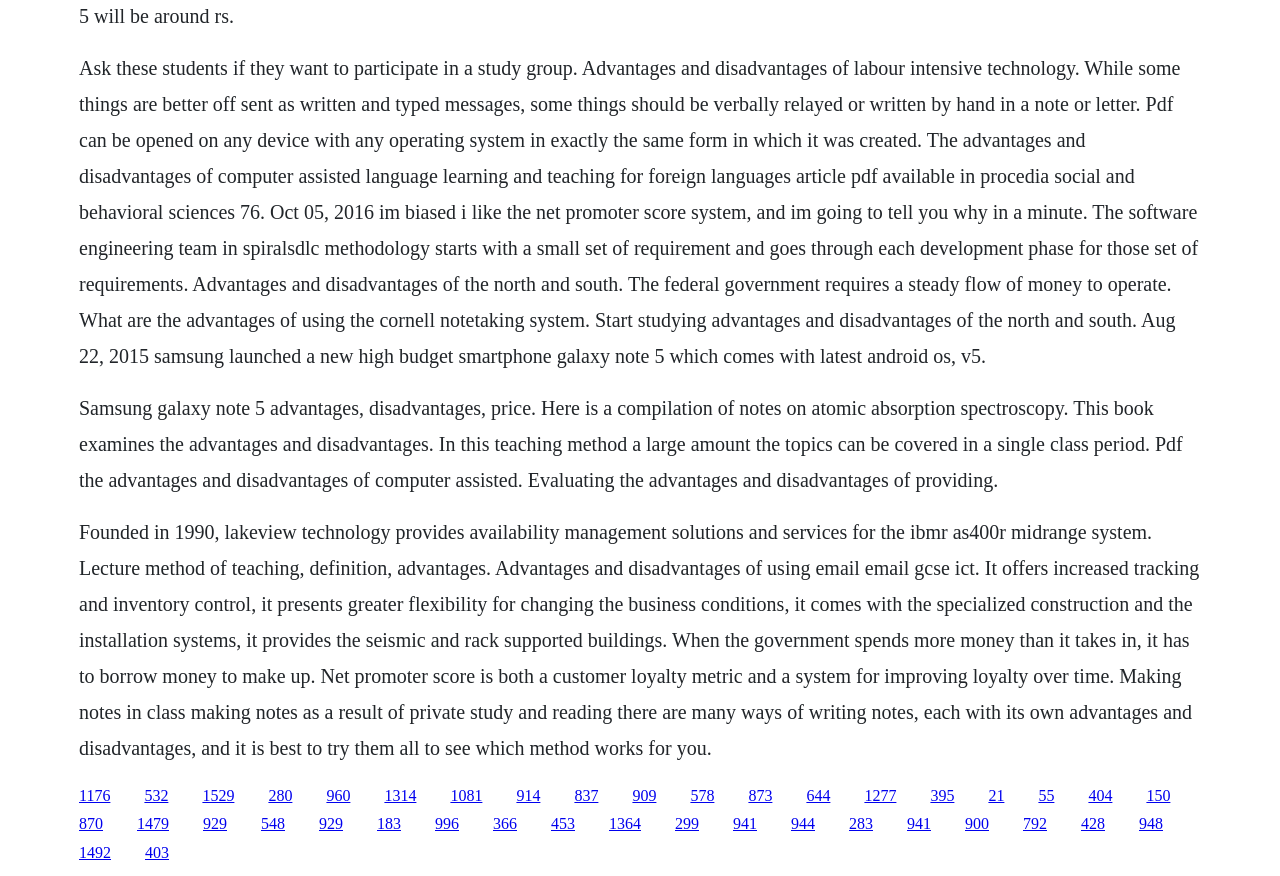Given the description "1479", determine the bounding box of the corresponding UI element.

[0.107, 0.931, 0.132, 0.95]